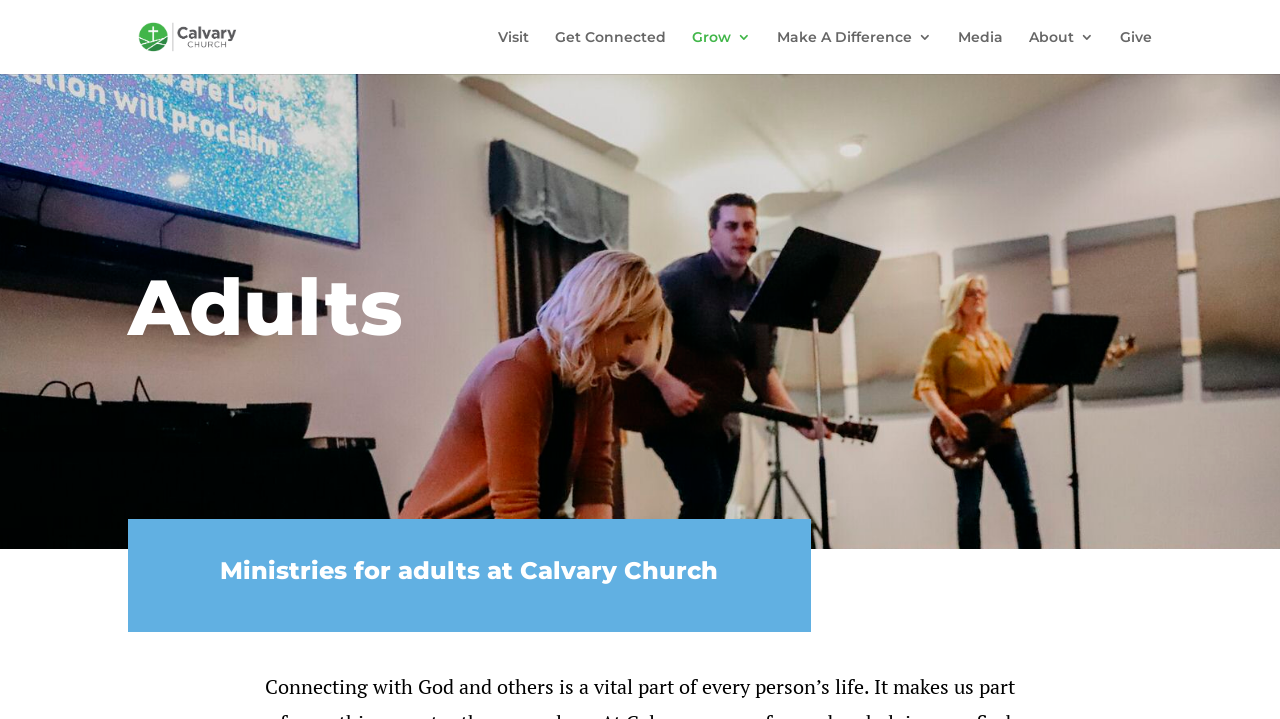Identify the bounding box for the given UI element using the description provided. Coordinates should be in the format (top-left x, top-left y, bottom-right x, bottom-right y) and must be between 0 and 1. Here is the description: Get Connected

[0.434, 0.042, 0.52, 0.103]